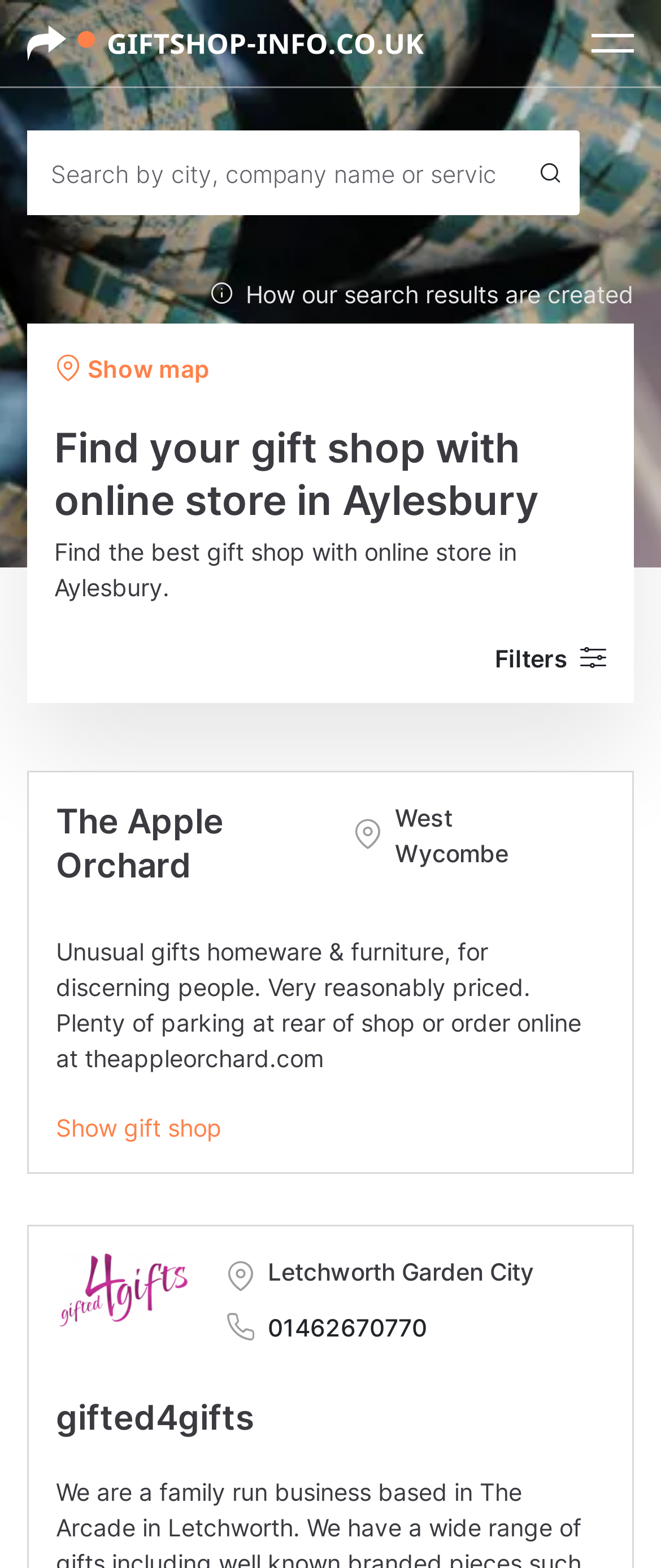Please find and provide the title of the webpage.

Find your gift shop with online store in Aylesbury